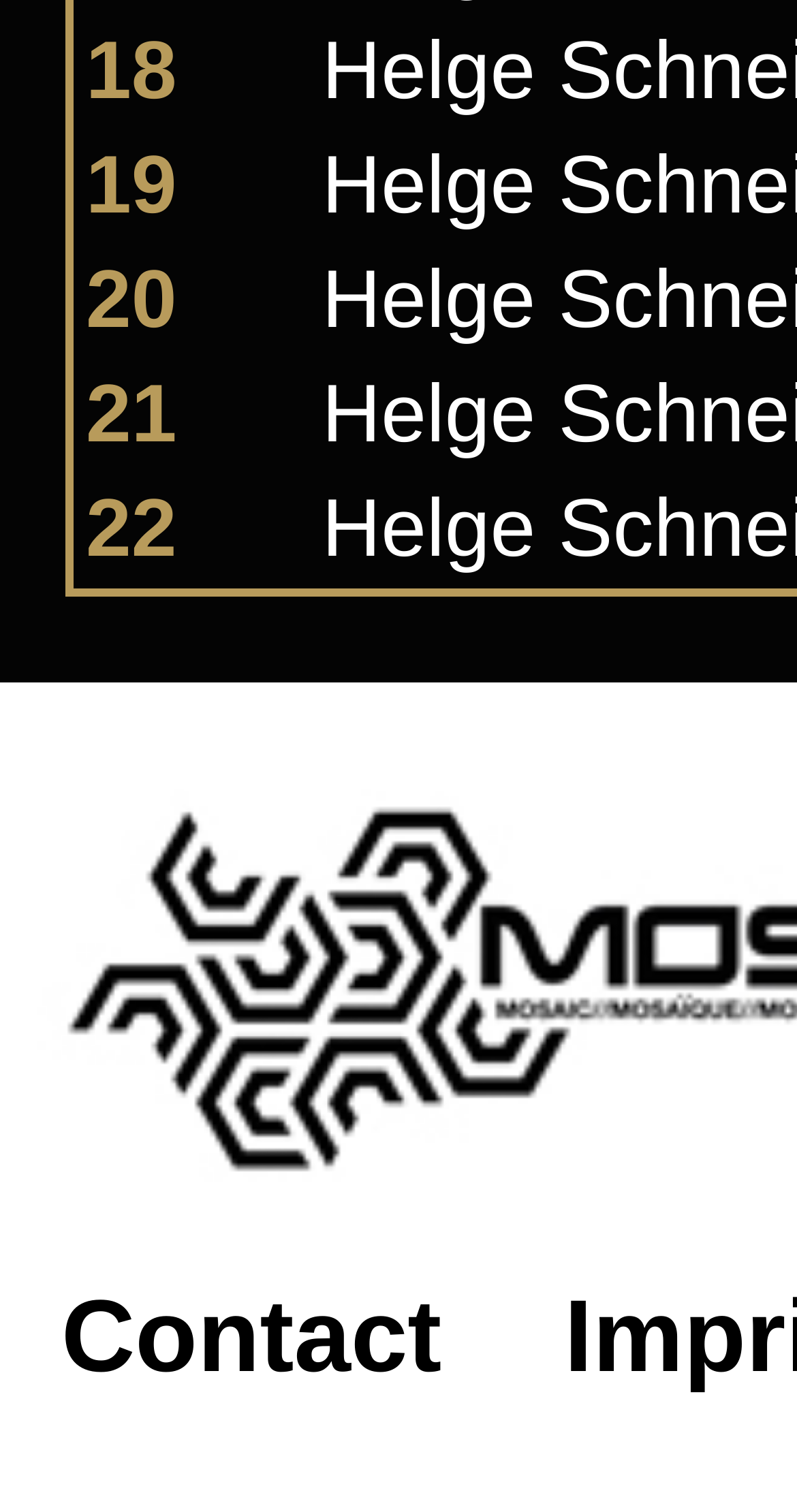Respond to the question below with a single word or phrase: How many grid cells are present in the webpage?

5